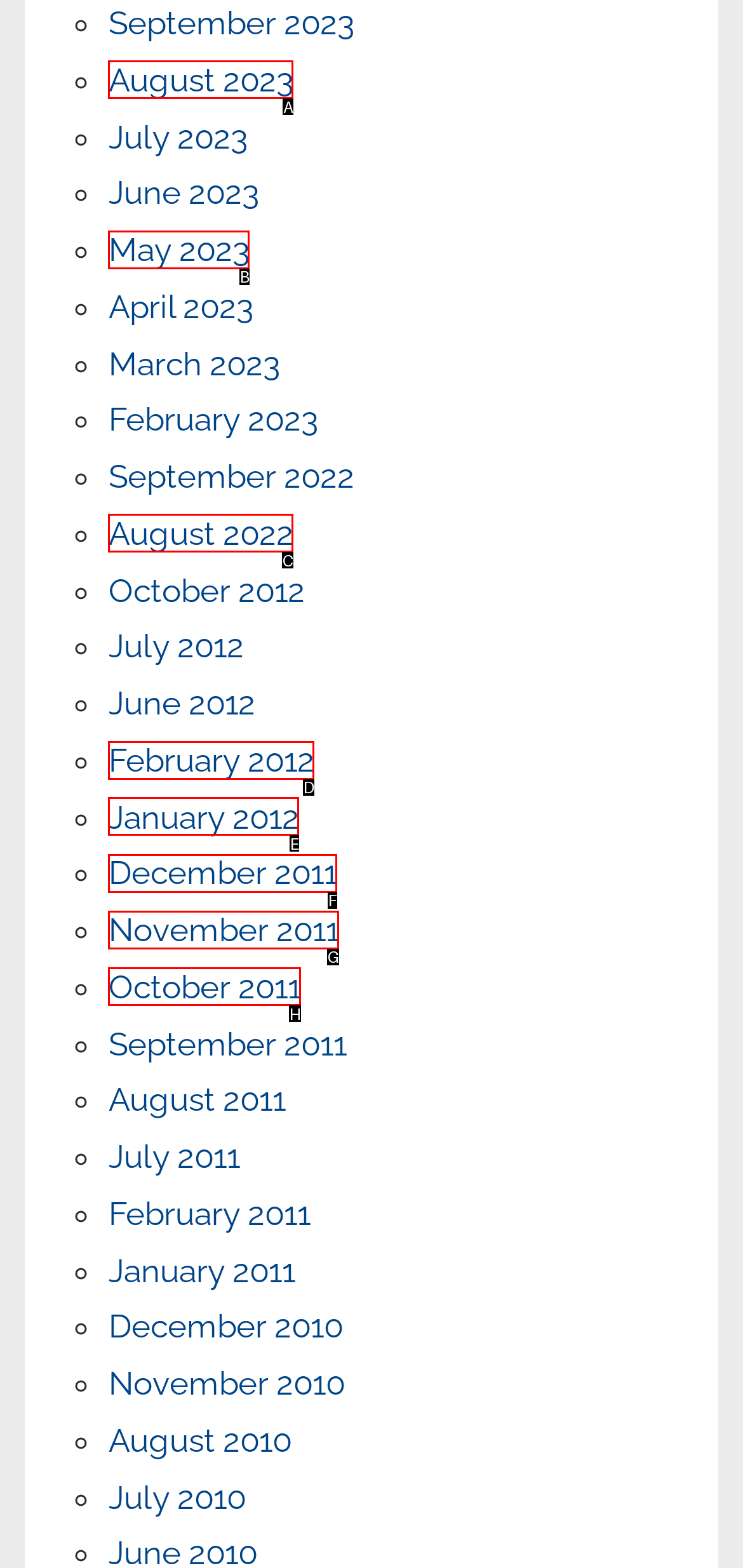For the task "View February 2012", which option's letter should you click? Answer with the letter only.

D